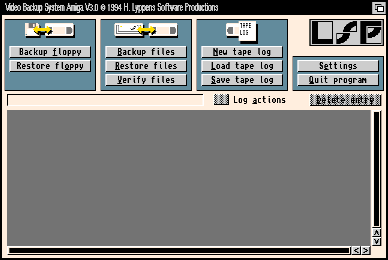Illustrate the image with a detailed caption.

The image depicts the user interface of the Video Backup System (VBS) for Amiga computers, version 3.0, released in 1994 by H. Lyppeens Software Productions. The interface features a clean, functional design typical of Amiga software from this era, showcasing several buttons for various operations related to data management on floppy disks. 

At the top left, there are buttons labeled "Backup floppy" and "Restore floppy," which facilitate backing up and restoring data from floppy disks. Adjacent to these are options for "Backup files," "Restore files," and "Verify files," providing further capabilities for file management. 

The right side of the interface includes buttons for logging actions, such as "New tape log," "Load tape log," and "Save tape log," emphasizing the software's focus on maintaining records for backups. Additional functionality is indicated with icons for "Settings" and "Quit program," allowing users to customize their experience and exit the application when needed.

The lower section of the interface includes a log actions area, suggesting that it displays relevant information about backup operations in real time. This interface underscores VBS's compatibility with Amigas running AmigaOS 2.x or 3.x, along with its user-friendly design aimed at simplifying backup tasks for users.